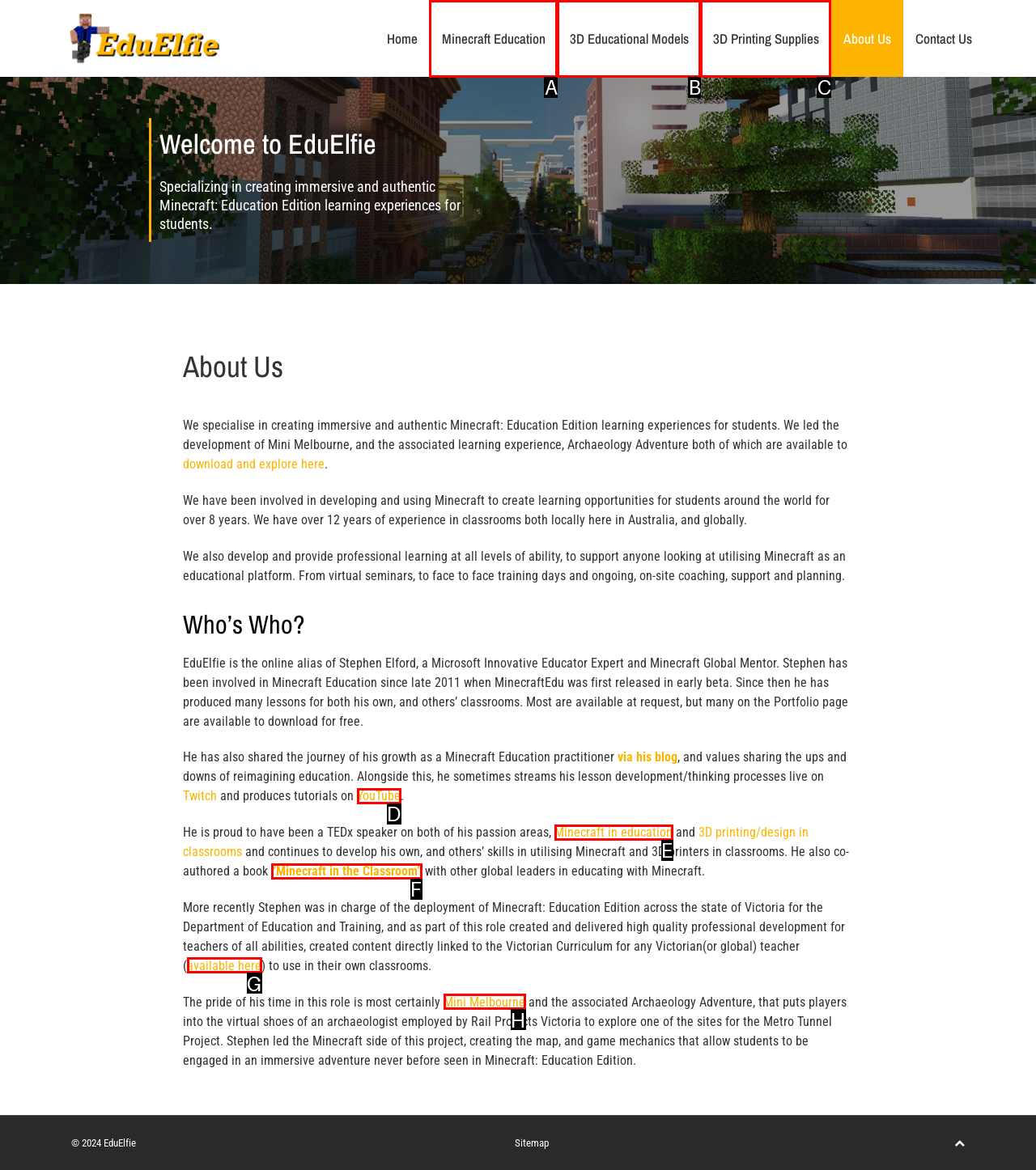Tell me which one HTML element you should click to complete the following task: Visit the YouTube channel
Answer with the option's letter from the given choices directly.

D